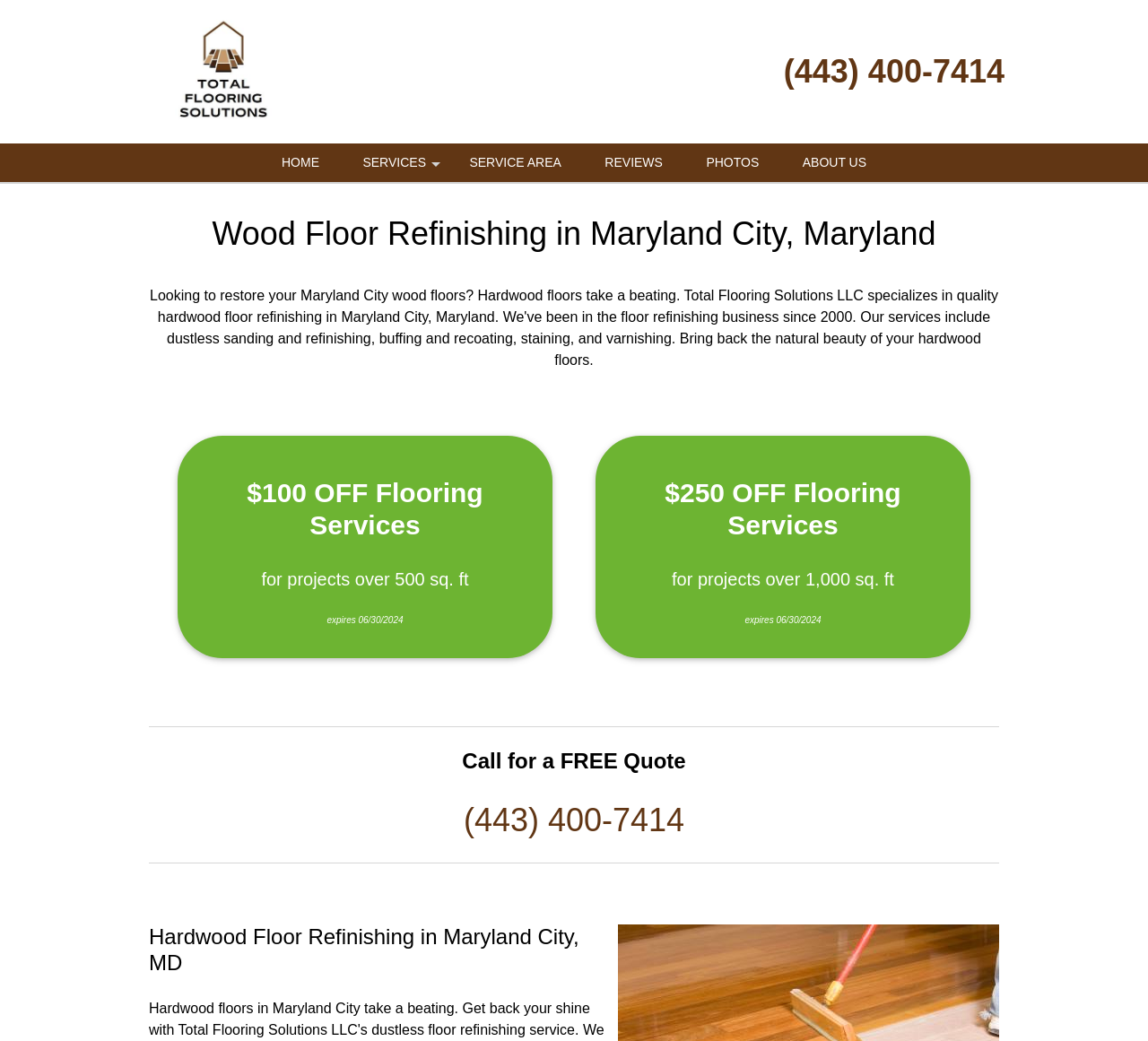Identify the bounding box coordinates of the area you need to click to perform the following instruction: "Get a FREE Quote".

[0.404, 0.77, 0.596, 0.805]